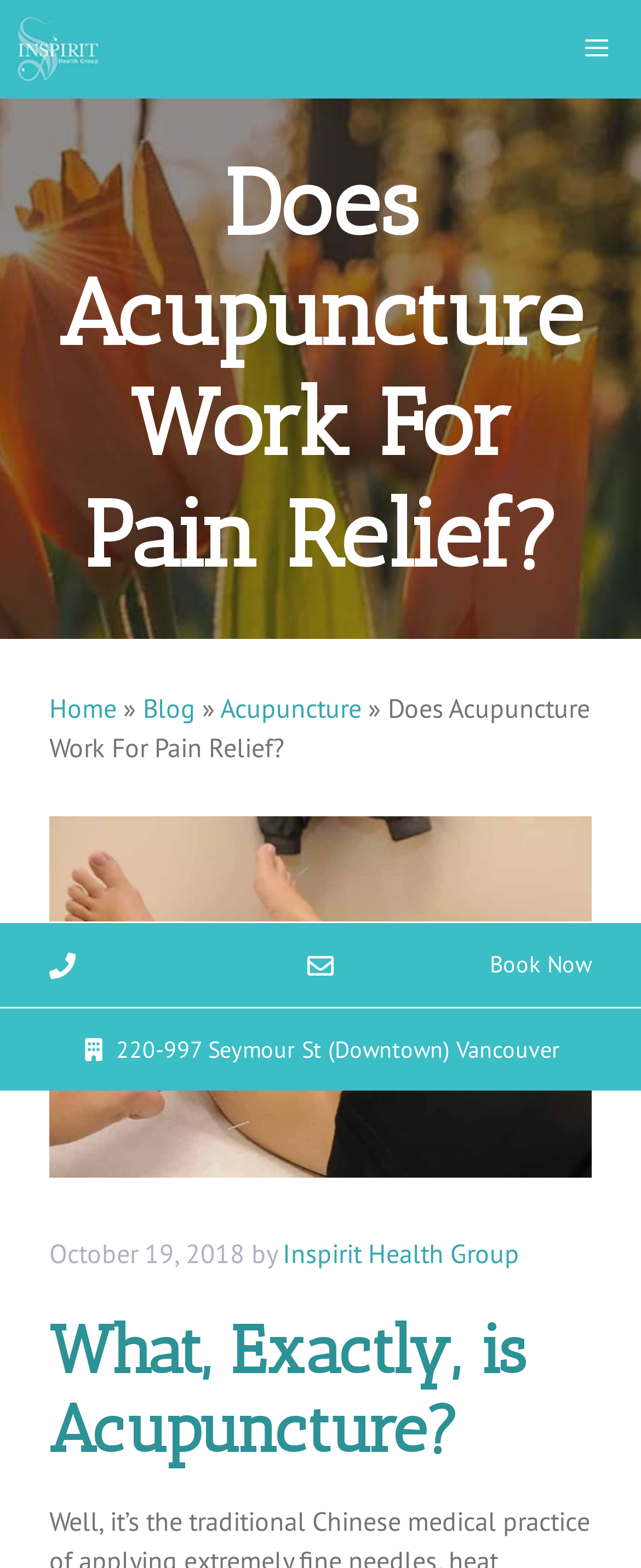Provide an in-depth description of the elements and layout of the webpage.

The webpage is about acupuncture, specifically discussing its effectiveness for pain relief. At the top left, there is a logo of Inspirit Health Group, which is also a clickable link. Next to it, there is a menu button. 

Below the logo, there is a main heading that reads "Does Acupuncture Work For Pain Relief?" followed by a breadcrumb navigation bar with links to "Home", "Blog", and "Acupuncture". 

The main content of the page starts with a subheading "What, Exactly, is Acupuncture?" which is located near the top center of the page. This section likely provides an explanation of the traditional Chinese medical practice of acupuncture.

On the right side of the page, there are three social media links, and a "Book Now" button at the bottom. 

Below the main content, there is a section that displays the publication date, "October 19, 2018", and the author, "Inspirit Health Group". 

At the bottom left, there is an address "220-997 Seymour St (Downtown) Vancouver" accompanied by a small image, likely a map or a location icon.